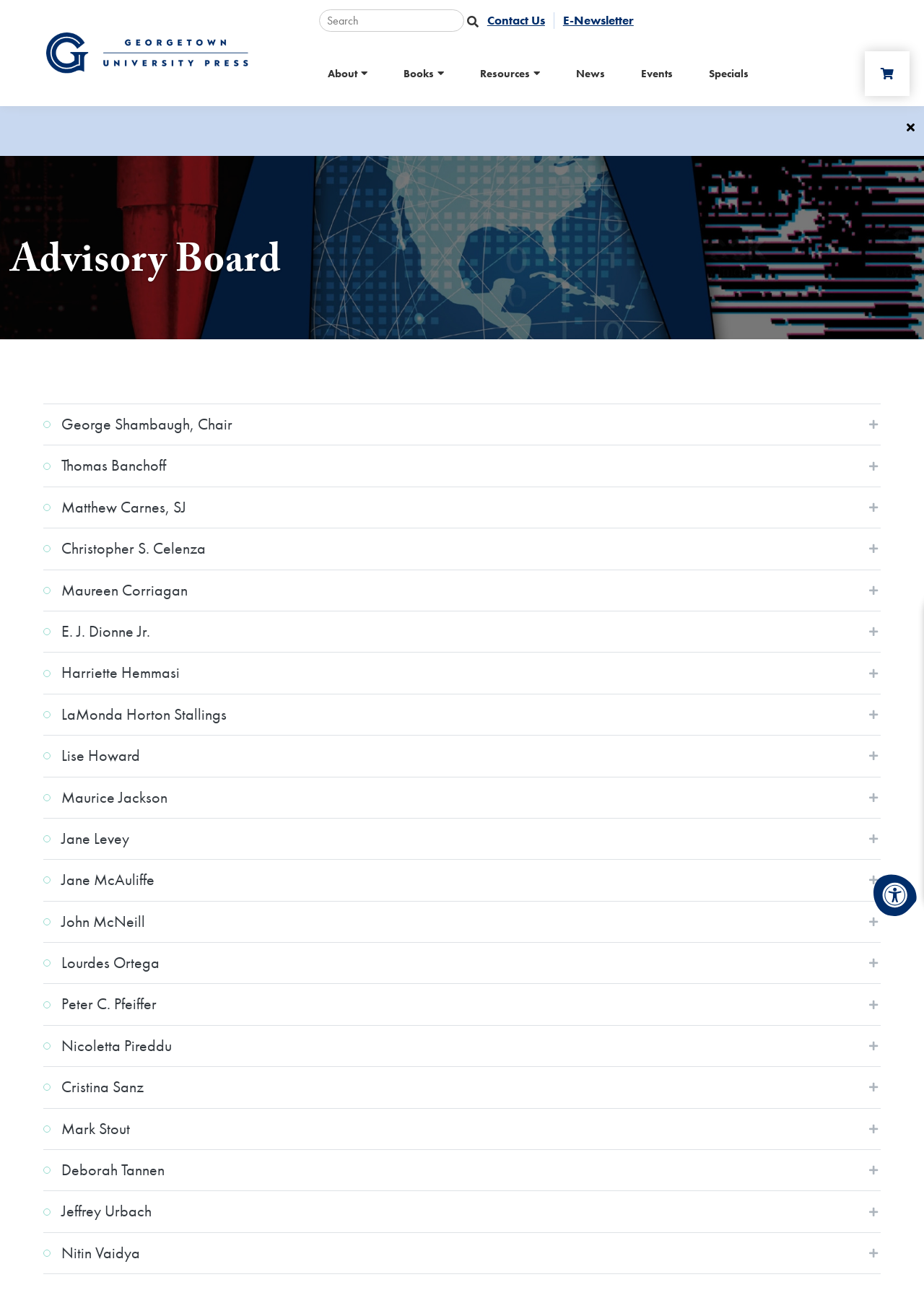Provide the bounding box for the UI element matching this description: "alt="Cart" aria-label="Cart"".

[0.936, 0.04, 0.984, 0.074]